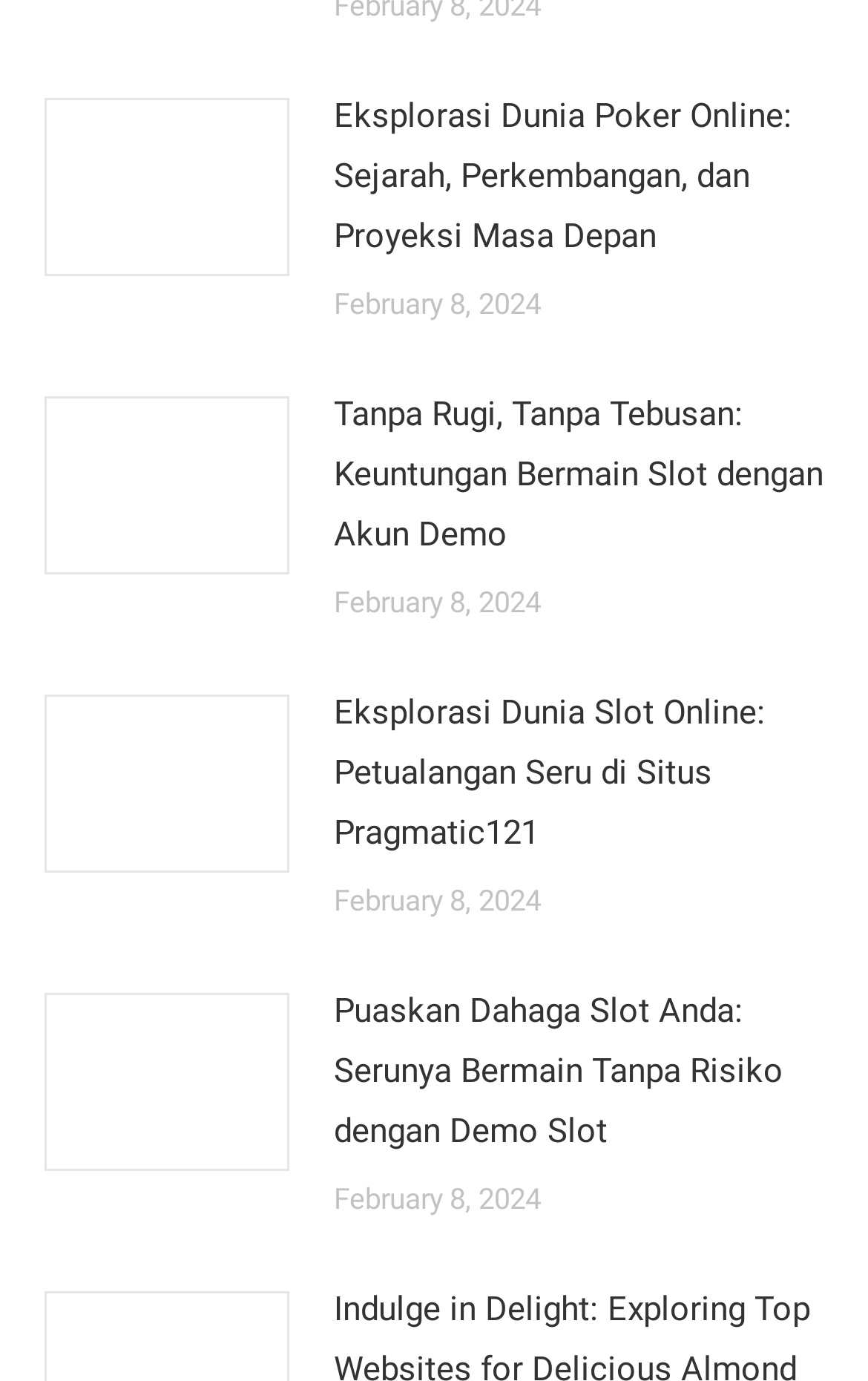Please respond to the question with a concise word or phrase:
What is the title of the first article?

Eksplorasi Dunia Poker Online: Sejarah, Perkembangan, dan Proyeksi Masa Depan